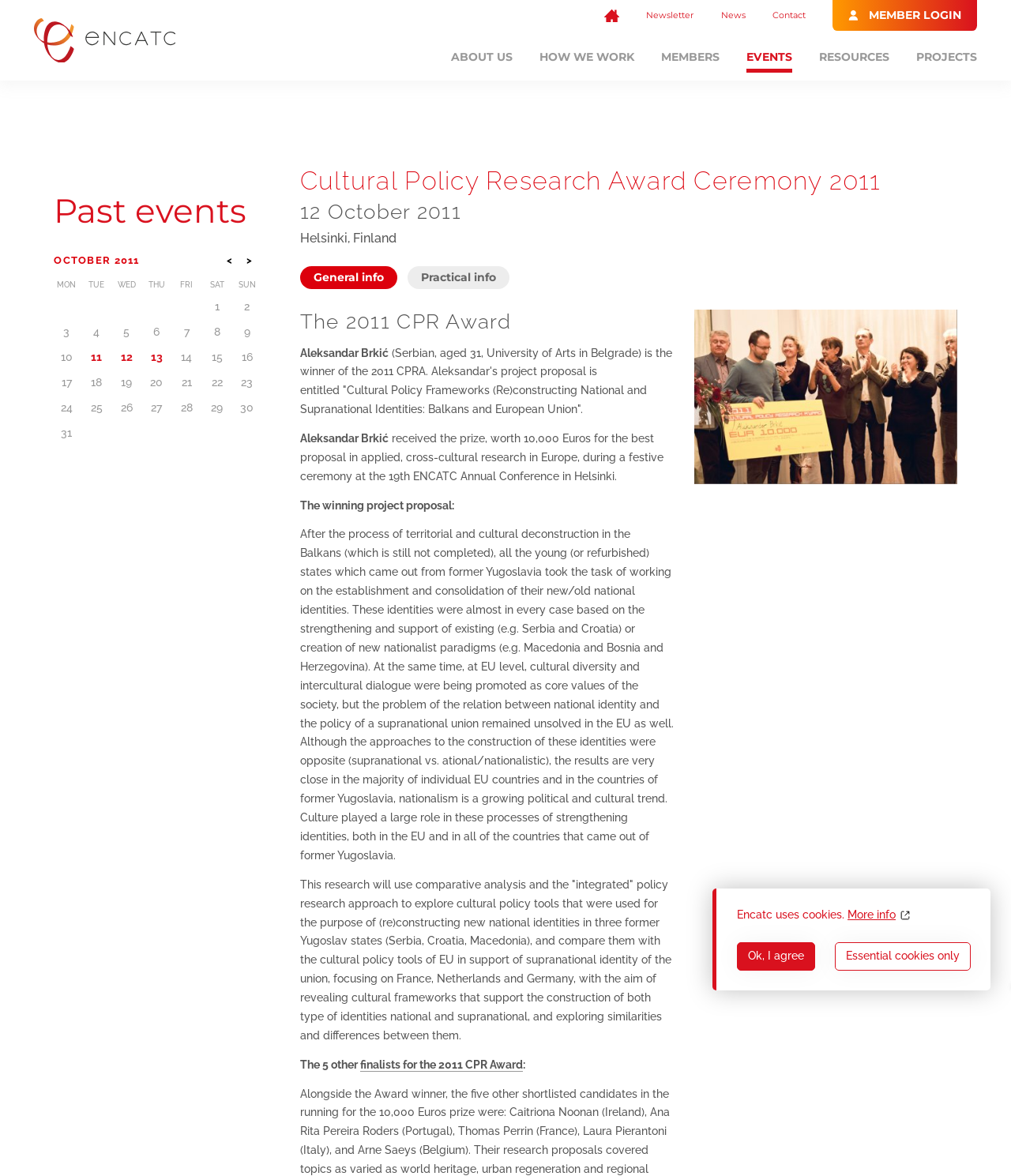Identify the bounding box coordinates of the region I need to click to complete this instruction: "Check the 'MEMBER LOGIN' page".

[0.823, 0.0, 0.967, 0.027]